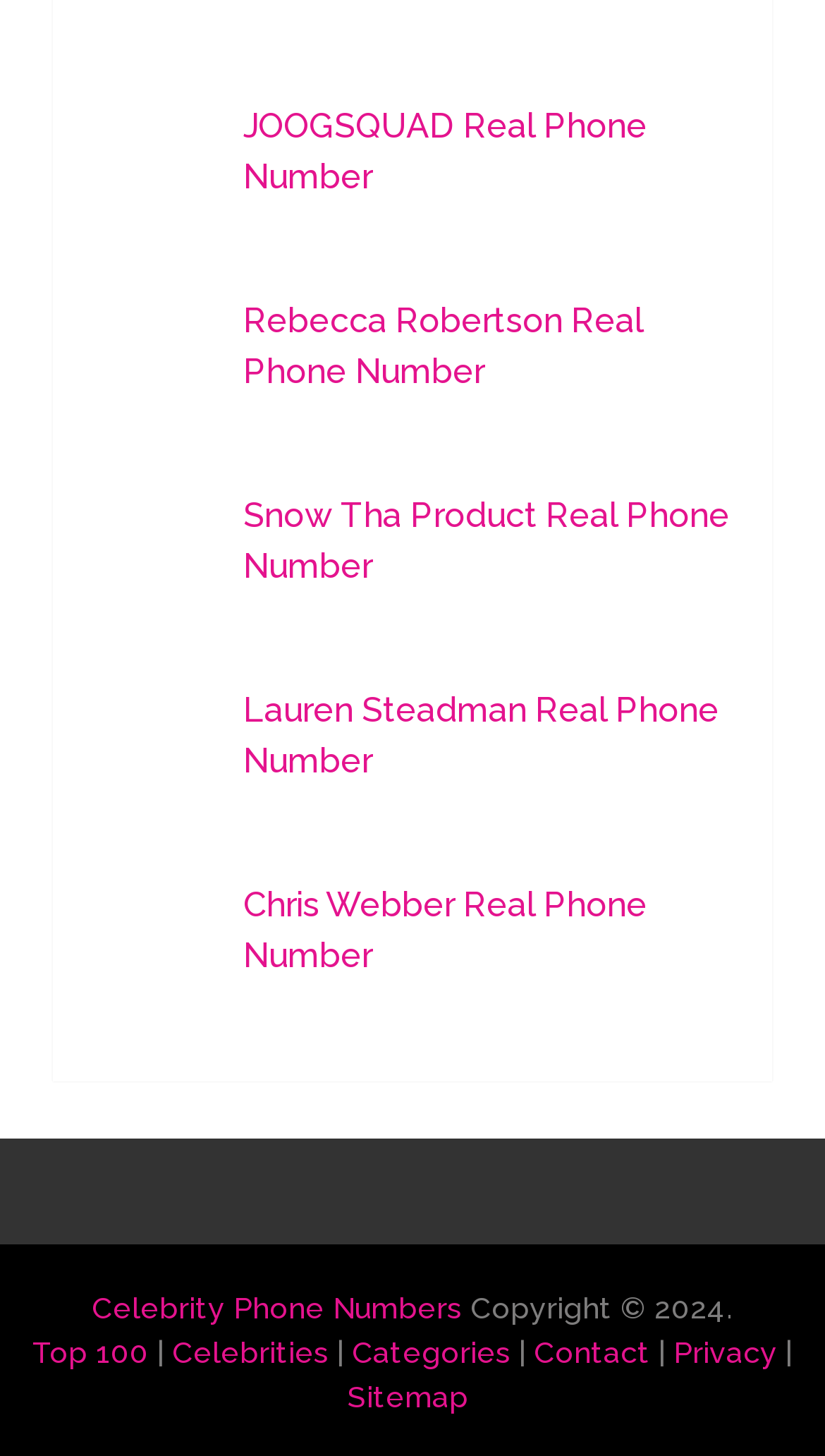Please specify the bounding box coordinates of the element that should be clicked to execute the given instruction: 'View JOOGSQUAD's real phone number'. Ensure the coordinates are four float numbers between 0 and 1, expressed as [left, top, right, bottom].

[0.115, 0.07, 0.885, 0.139]